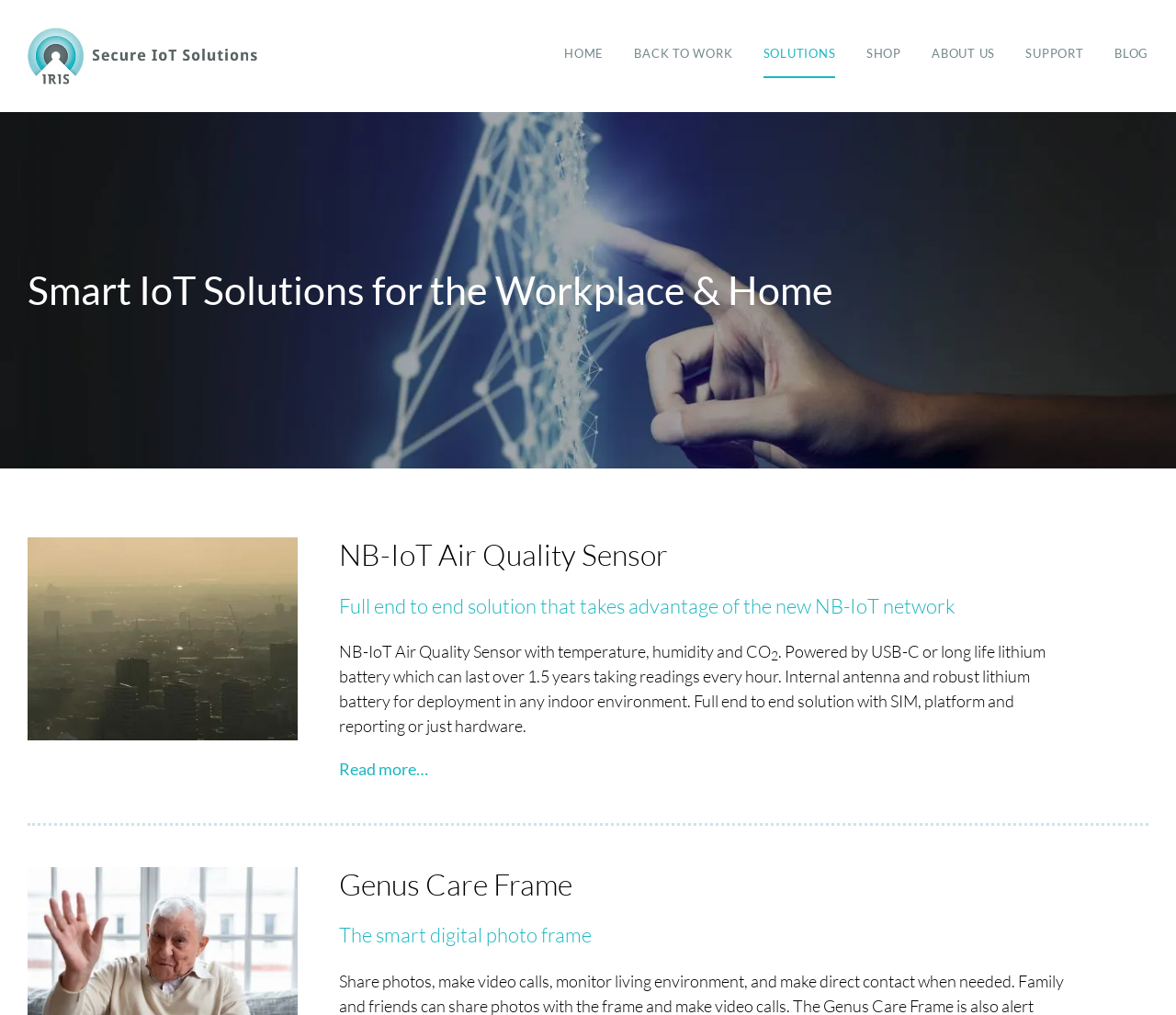Summarize the webpage comprehensively, mentioning all visible components.

The webpage is about IRIS Secure IoT Solutions, with a focus on smart IoT solutions for the workplace and home. At the top left corner, there is an IRIS IoT logo, which is an image linked to the homepage. 

Below the logo, there is a horizontal navigation menu with seven links: HOME, BACK TO WORK, SOLUTIONS, SHOP, ABOUT US, SUPPORT, and BLOG, arranged from left to right. 

The main content area is divided into two sections. The first section is about the NB-IoT Air Quality Sensor, which is an image displayed on the left side. To the right of the image, there are three headings and two blocks of text that describe the product's features, including its ability to measure temperature, humidity, and CO, and its long-lasting battery life. There is also a "Read more…" link below the text.

The second section is about the Genus Care Frame, which is described as a smart digital photo frame. This section is located below the NB-IoT Air Quality Sensor section, with two headings that provide a brief overview of the product.